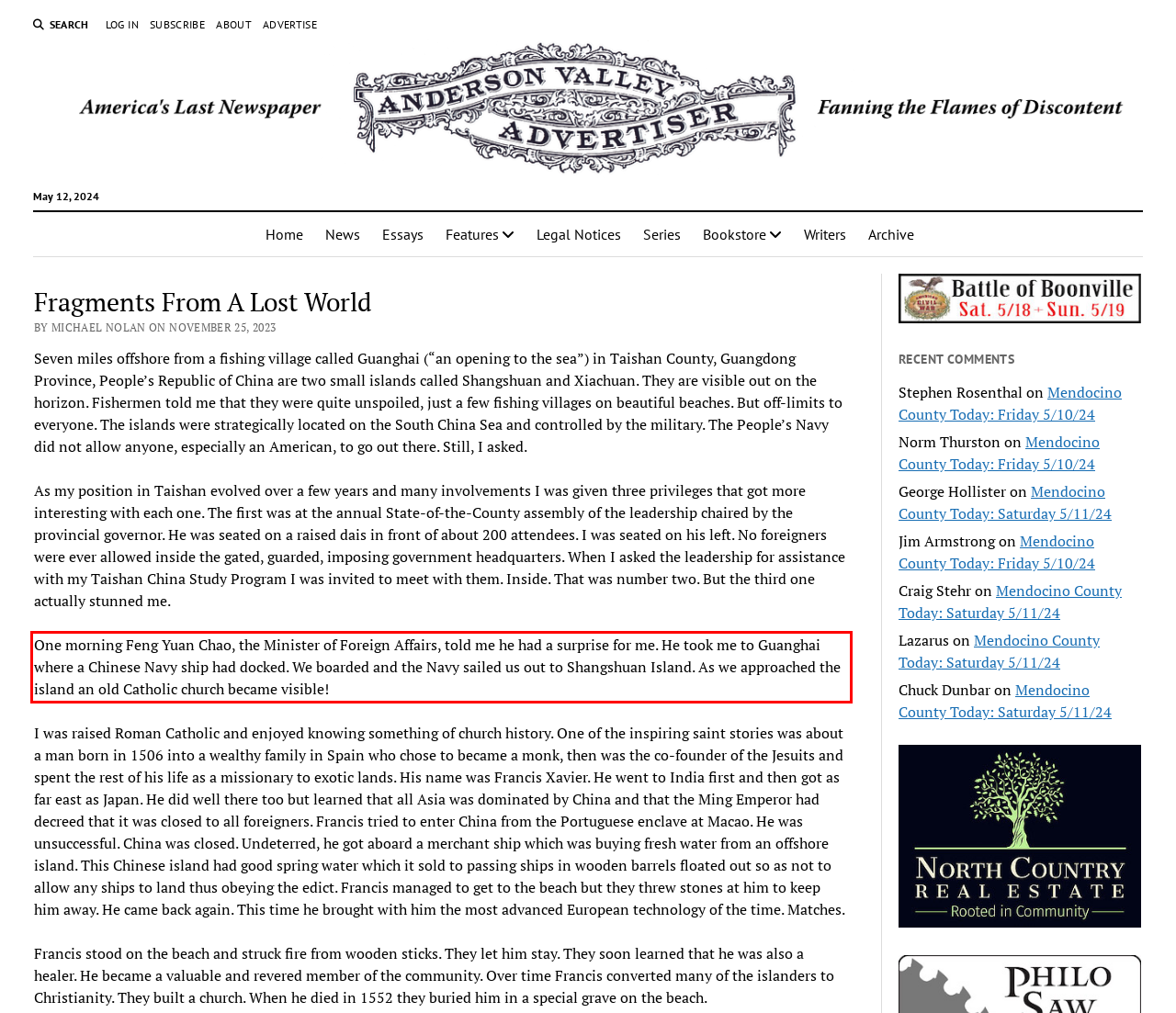You have a screenshot of a webpage with a red bounding box. Identify and extract the text content located inside the red bounding box.

One morning Feng Yuan Chao, the Minister of Foreign Affairs, told me he had a surprise for me. He took me to Guanghai where a Chinese Navy ship had docked. We boarded and the Navy sailed us out to Shangshuan Island. As we approached the island an old Catholic church became visible!